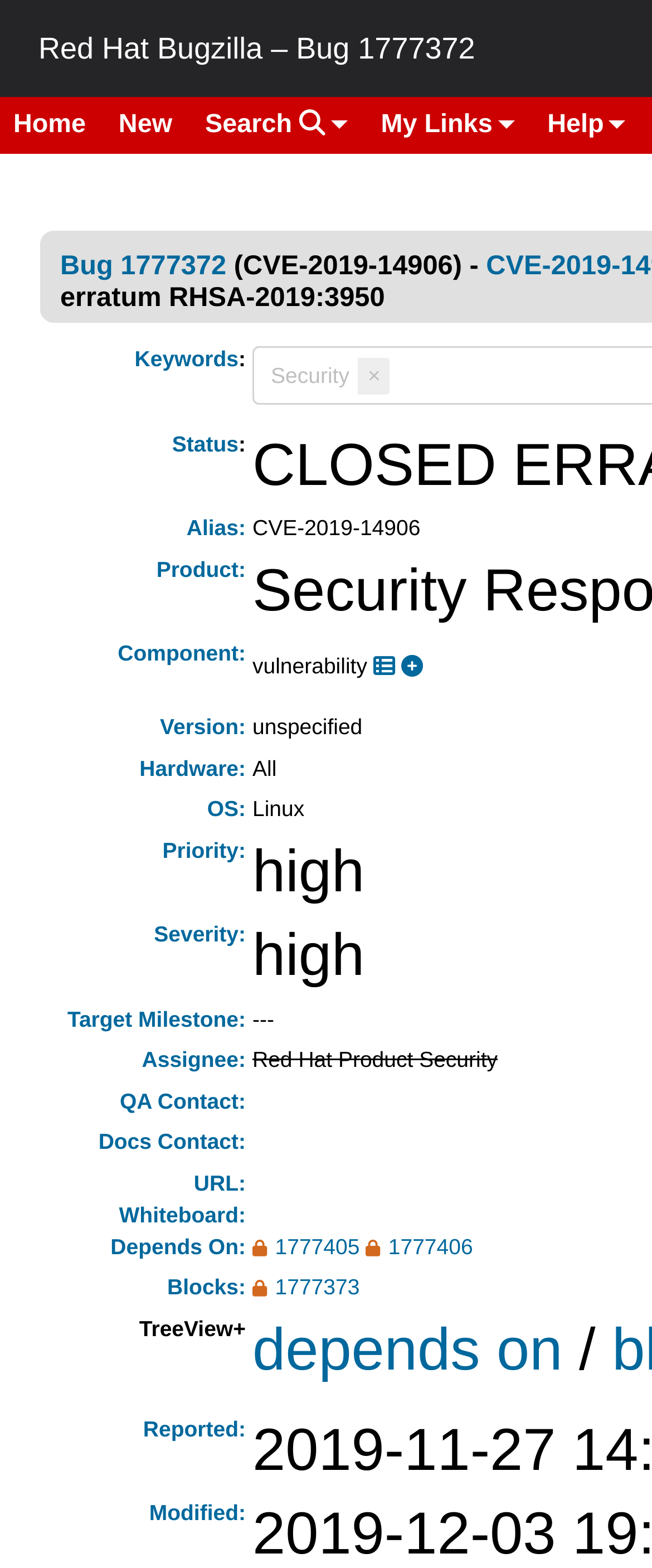Highlight the bounding box coordinates of the region I should click on to meet the following instruction: "Check the 'Priority' status".

[0.249, 0.534, 0.377, 0.55]